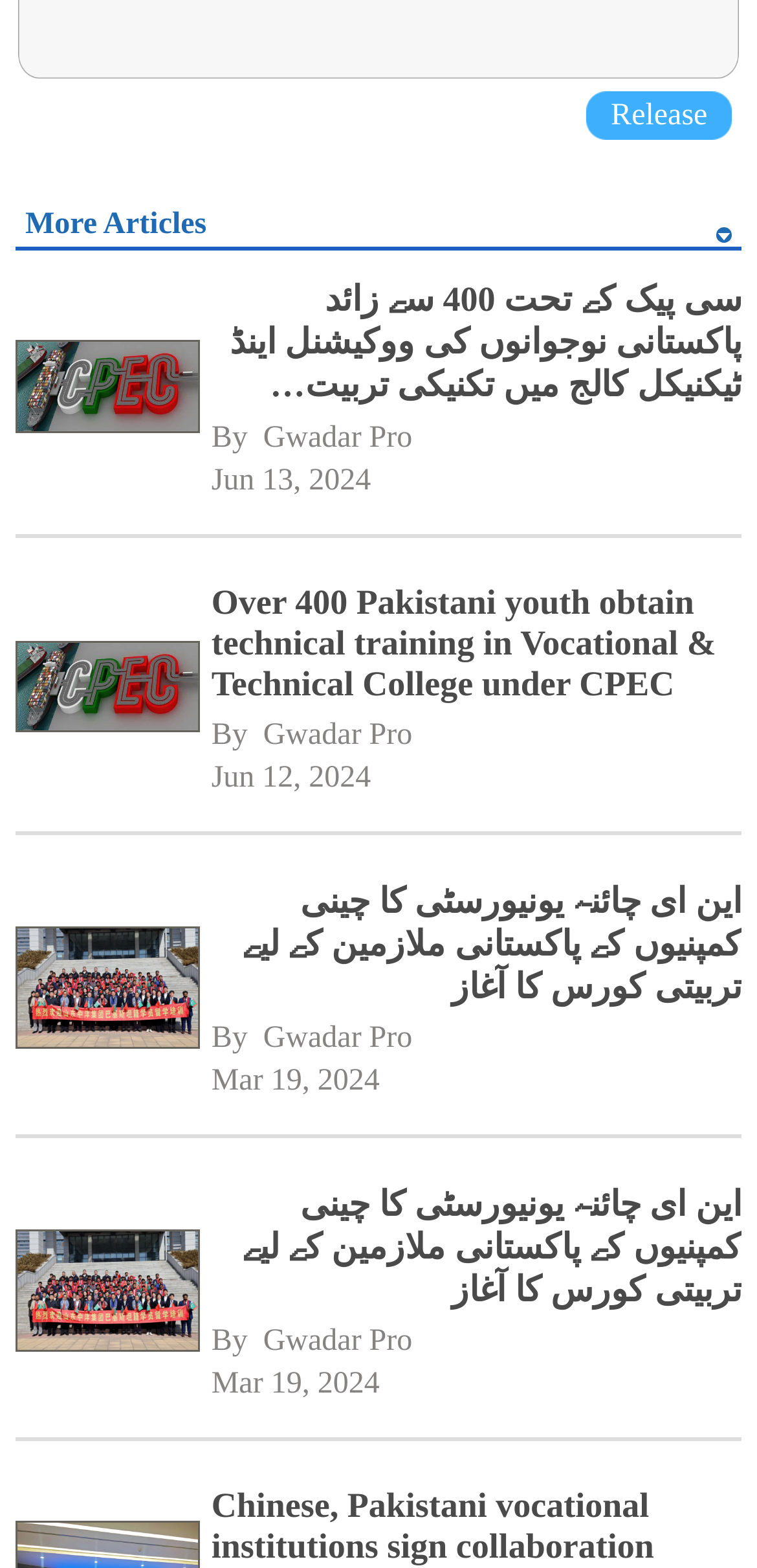Please specify the bounding box coordinates of the clickable region necessary for completing the following instruction: "Explore the article 'این ای چائنہ یونیورسٹی کا چینی کمپنیوں کے پاکستانی ملازمین کے لیے تربیتی کورس کا آغاز'". The coordinates must consist of four float numbers between 0 and 1, i.e., [left, top, right, bottom].

[0.02, 0.561, 0.26, 0.703]